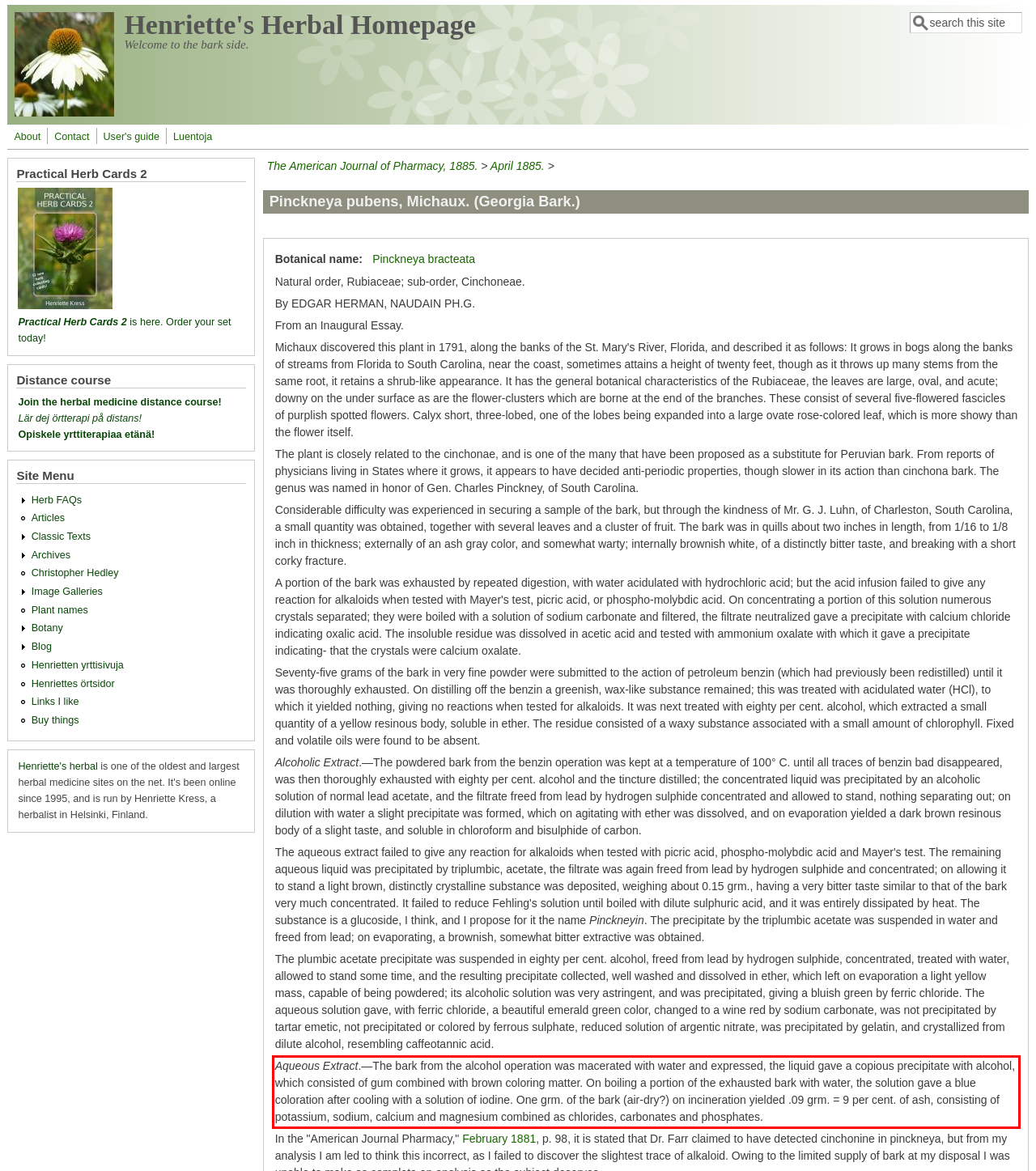Please identify and extract the text content from the UI element encased in a red bounding box on the provided webpage screenshot.

Aqueous Extract.—The bark from the alcohol operation was macerated with water and expressed, the liquid gave a copious precipitate with alcohol, which consisted of gum combined with brown coloring matter. On boiling a portion of the exhausted bark with water, the solution gave a blue coloration after cooling with a solution of iodine. One grm. of the bark (air-dry?) on incineration yielded .09 grm. = 9 per cent. of ash, consisting of potassium, sodium, calcium and magnesium combined as chlorides, carbonates and phosphates.